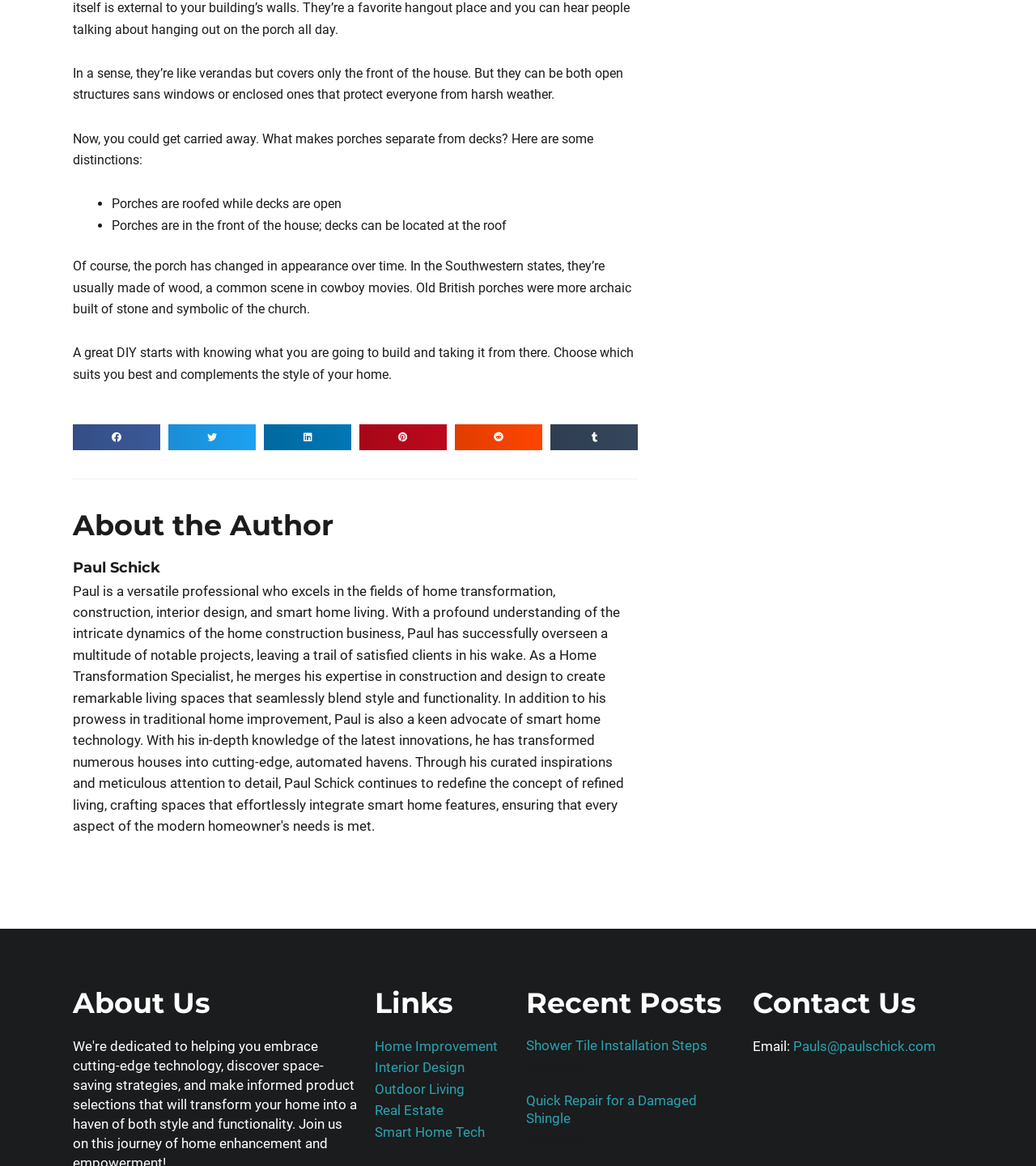Refer to the image and offer a detailed explanation in response to the question: What is the main topic of this webpage?

Based on the content of the webpage, it appears to be discussing the differences between porches and decks, as well as the history and design of porches. The text mentions 'In a sense, they’re like verandas but covers only the front of the house' and 'What makes porches separate from decks?' which suggests that the main topic is porches.